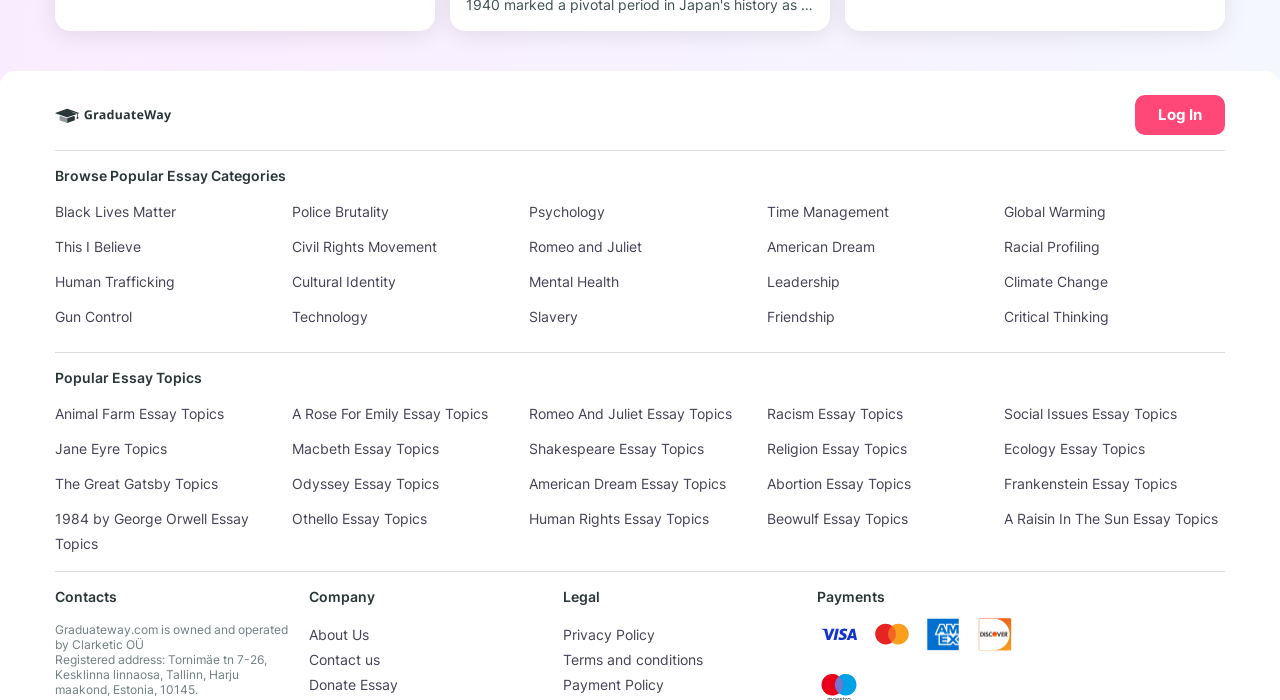Can you show the bounding box coordinates of the region to click on to complete the task described in the instruction: "Browse Black Lives Matter essay topics"?

[0.043, 0.29, 0.138, 0.314]